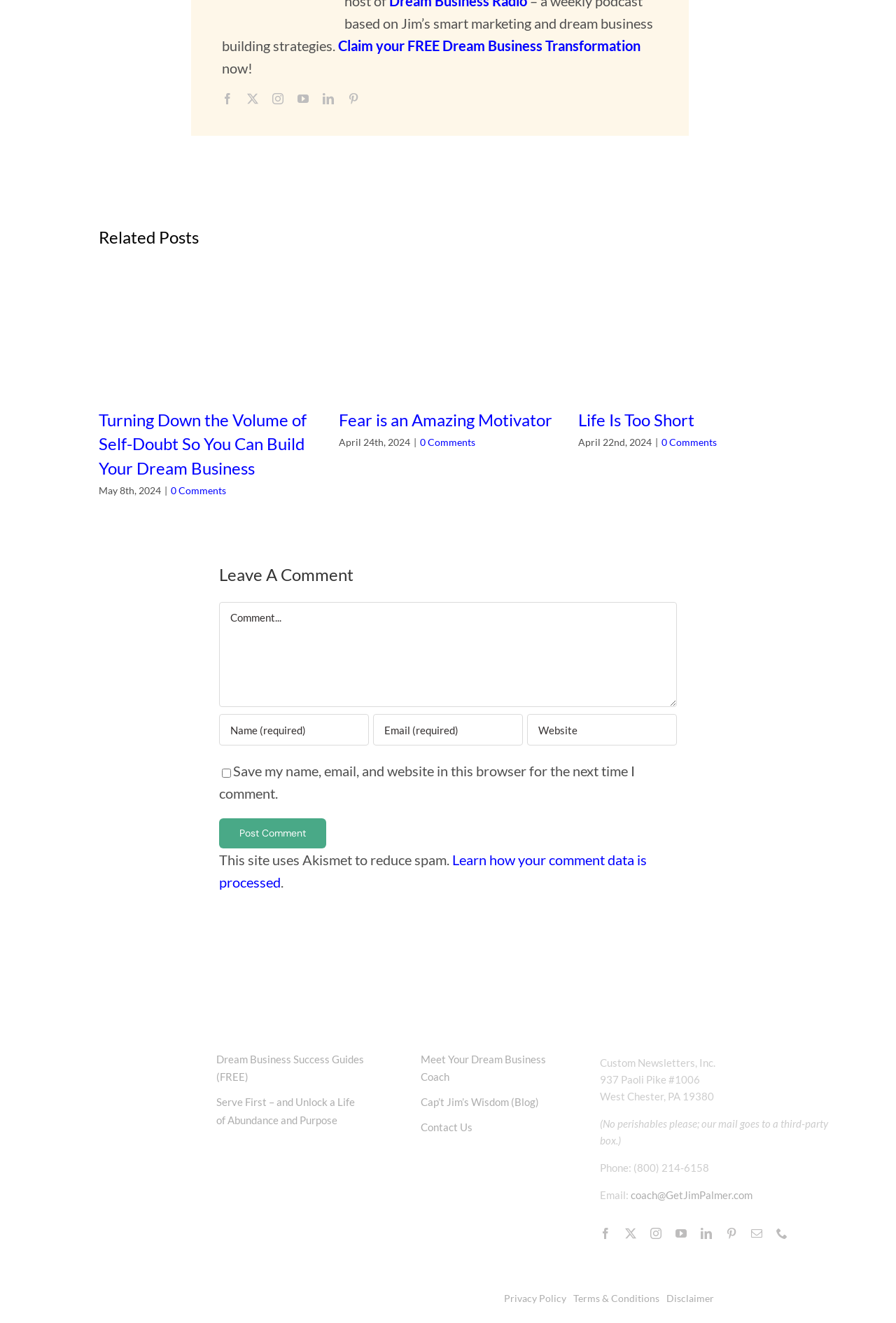Can you show the bounding box coordinates of the region to click on to complete the task described in the instruction: "Get free Dream Business Success Guides"?

[0.242, 0.796, 0.406, 0.819]